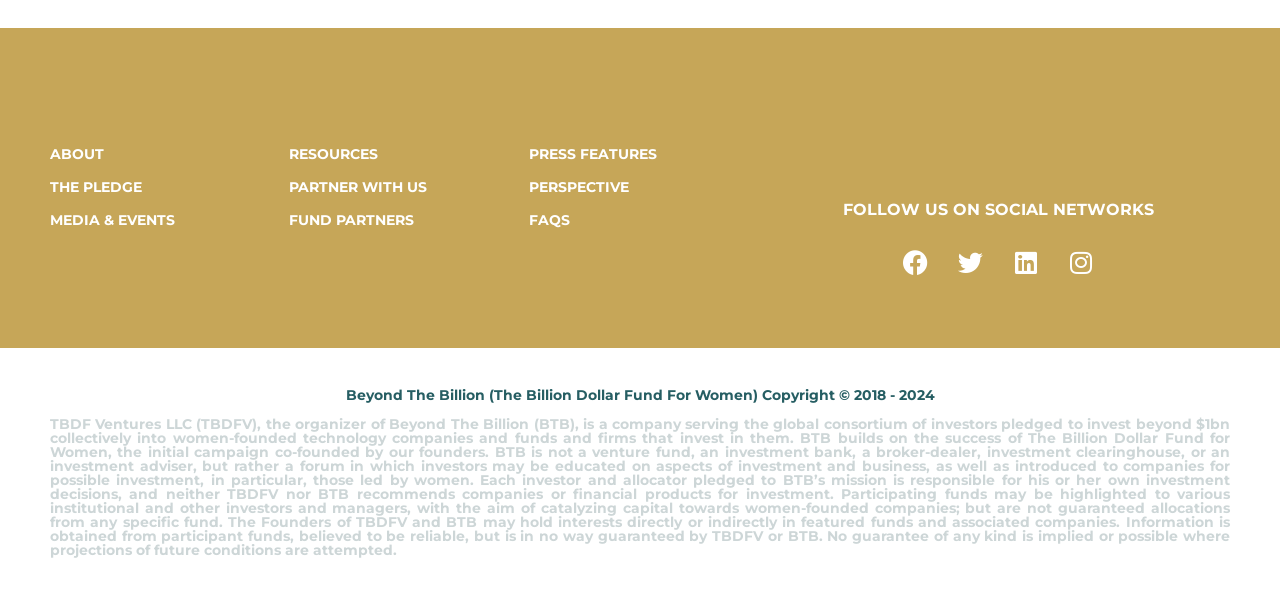Pinpoint the bounding box coordinates of the element you need to click to execute the following instruction: "Follow us on Facebook". The bounding box should be represented by four float numbers between 0 and 1, in the format [left, top, right, bottom].

[0.696, 0.398, 0.735, 0.482]